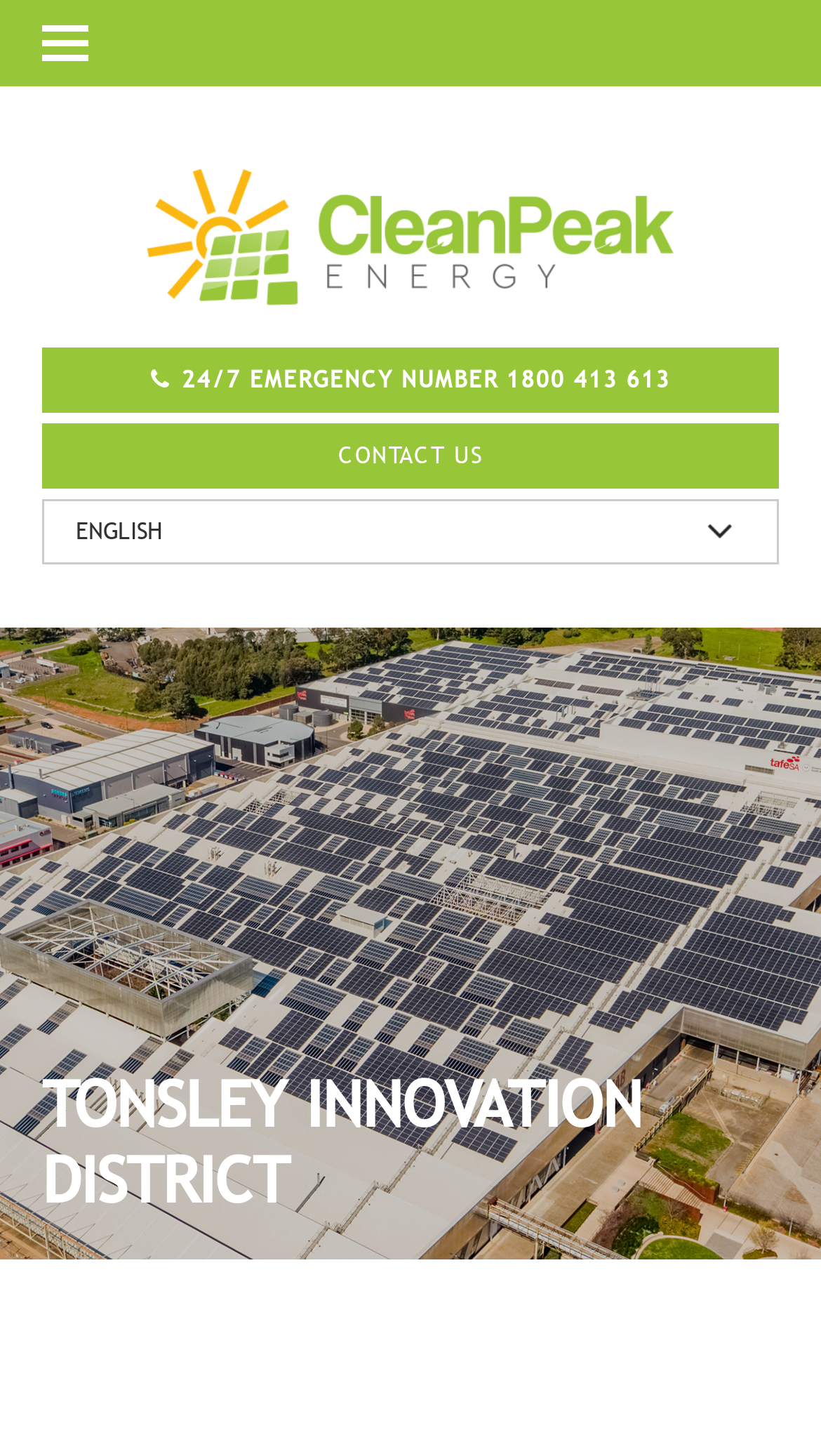Identify the main heading of the webpage and provide its text content.

TONSLEY INNOVATION DISTRICT